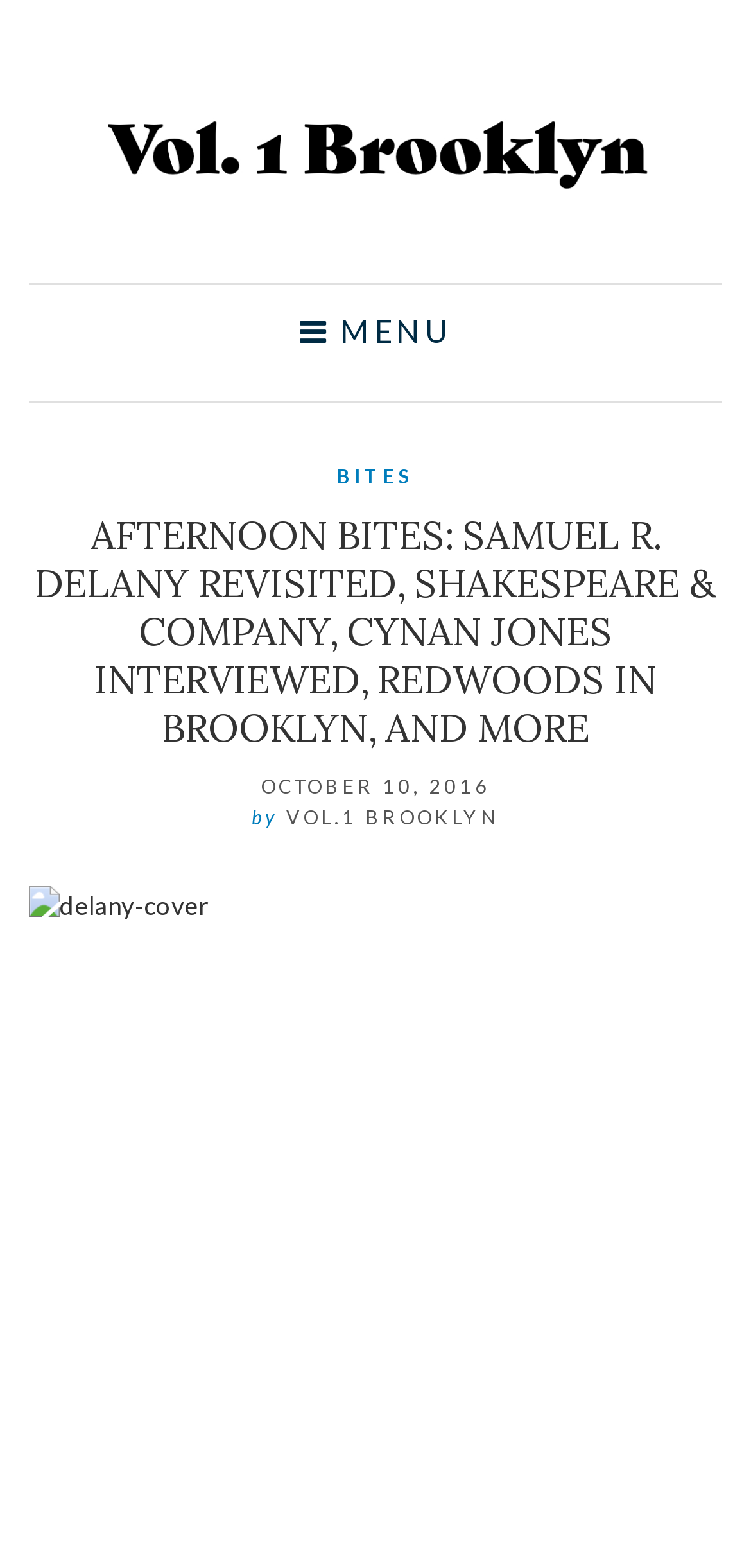What is the main topic of the article?
Provide an in-depth and detailed answer to the question.

The main topic of the article can be inferred from the main heading, which mentions 'Samuel R. Delany Revisited' as one of the topics. This suggests that the article is about revisiting or re-examining the work of Samuel R. Delany.